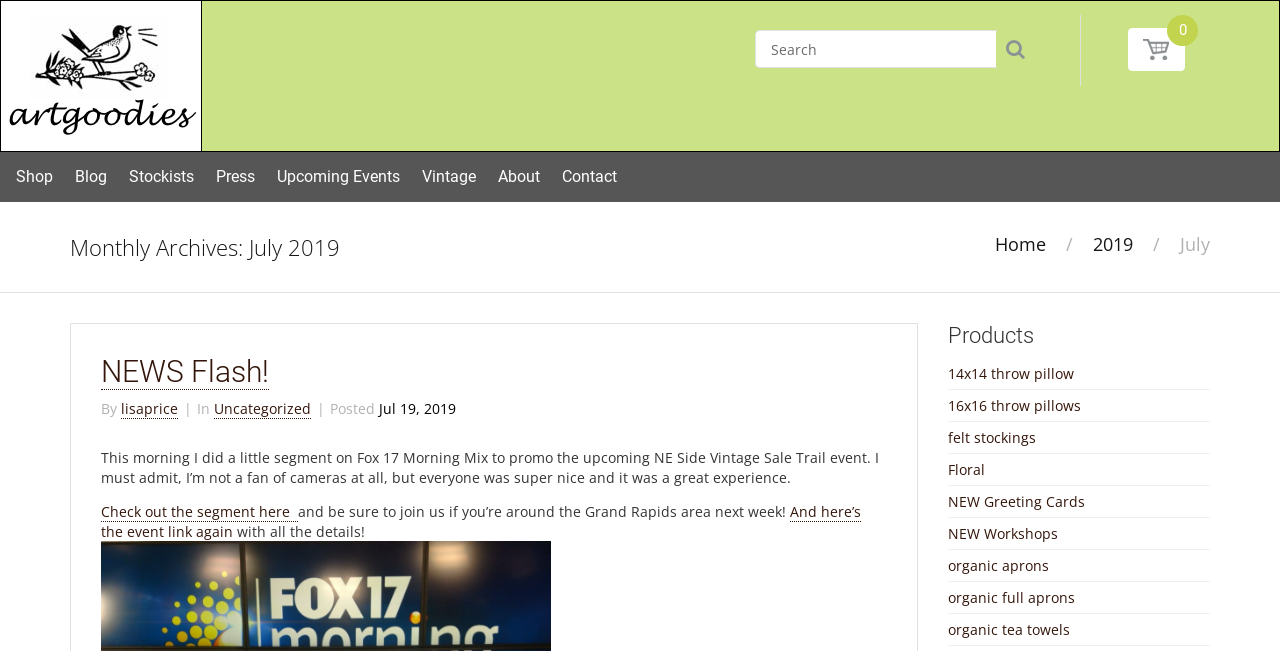Please determine the bounding box coordinates for the element that should be clicked to follow these instructions: "Go to the shop".

[0.008, 0.246, 0.046, 0.298]